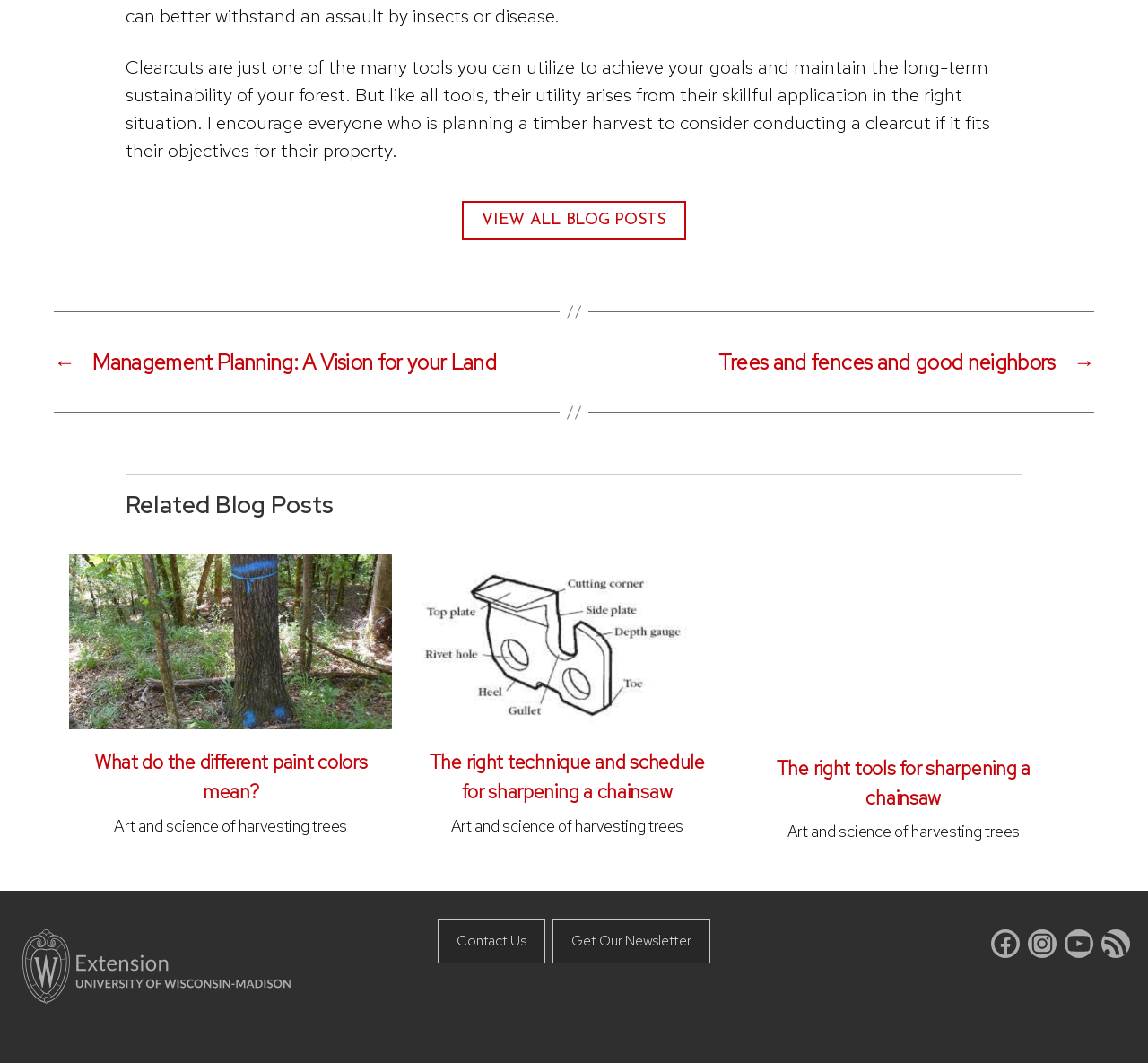Locate the bounding box coordinates of the area to click to fulfill this instruction: "Contact Us". The bounding box should be presented as four float numbers between 0 and 1, in the order [left, top, right, bottom].

[0.382, 0.865, 0.475, 0.907]